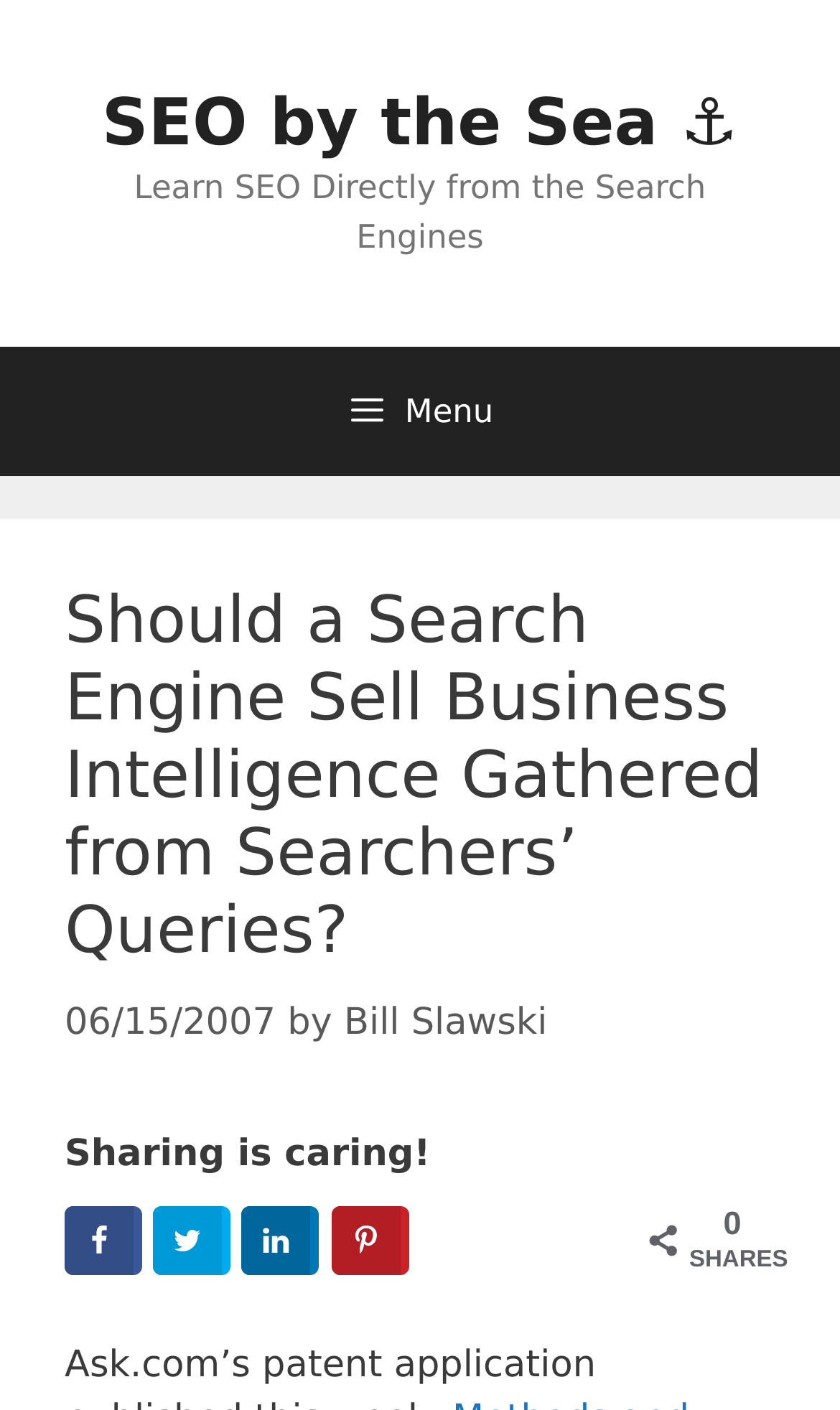Give a one-word or short phrase answer to the question: 
What is the name of the website?

SEO by the Sea